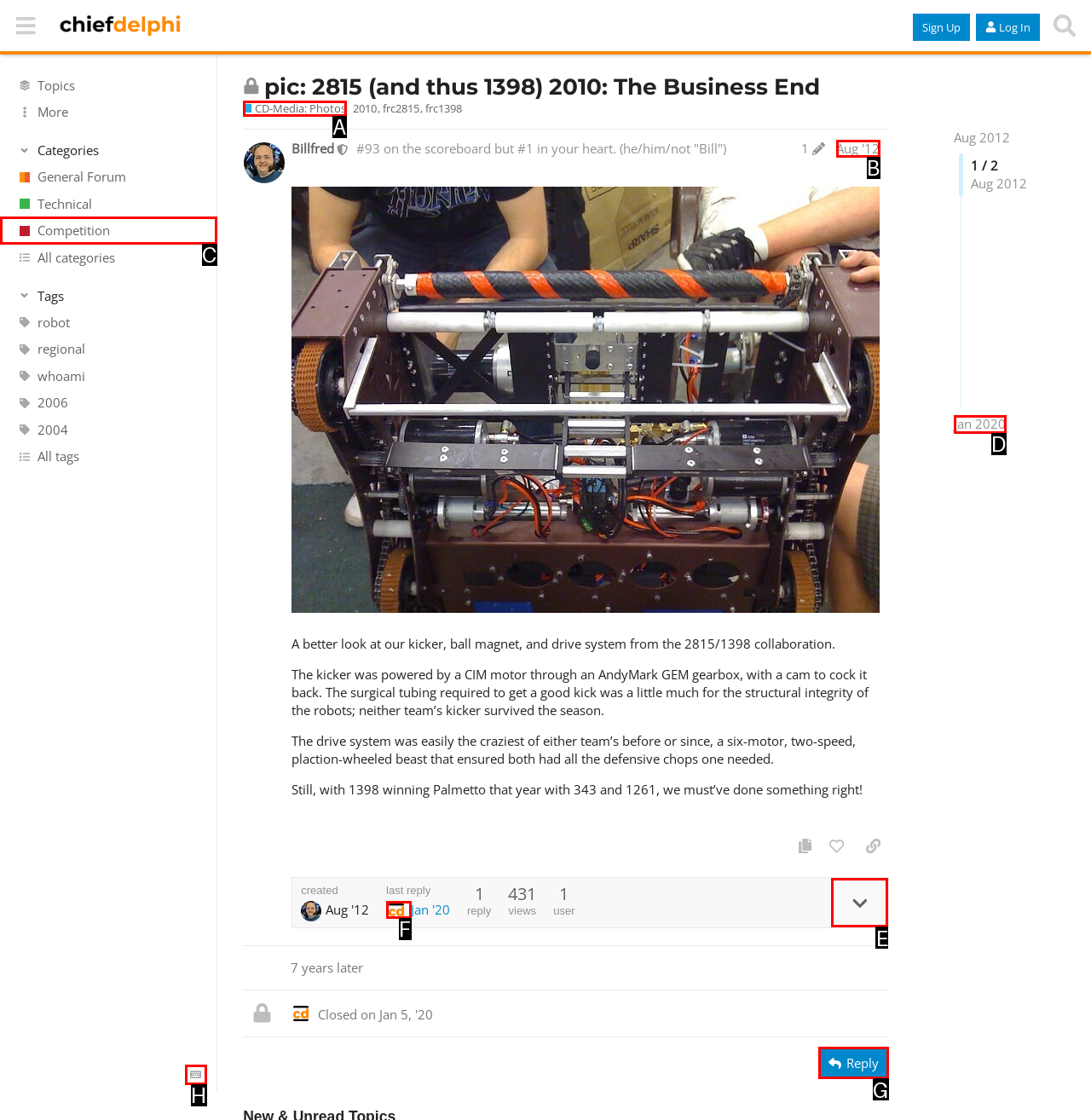Tell me the correct option to click for this task: View post details
Write down the option's letter from the given choices.

E